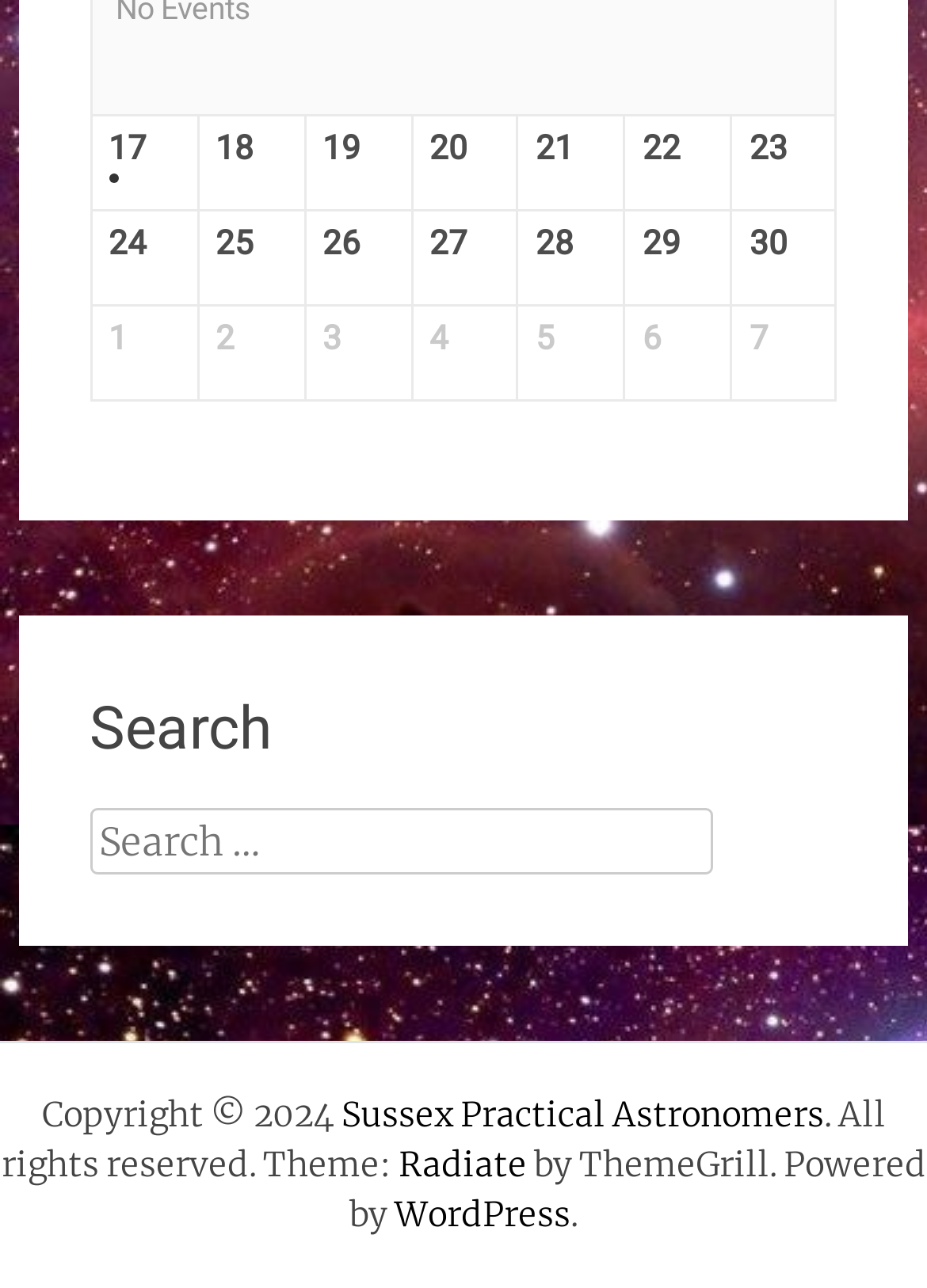Find the coordinates for the bounding box of the element with this description: "Radiate".

[0.429, 0.887, 0.568, 0.921]